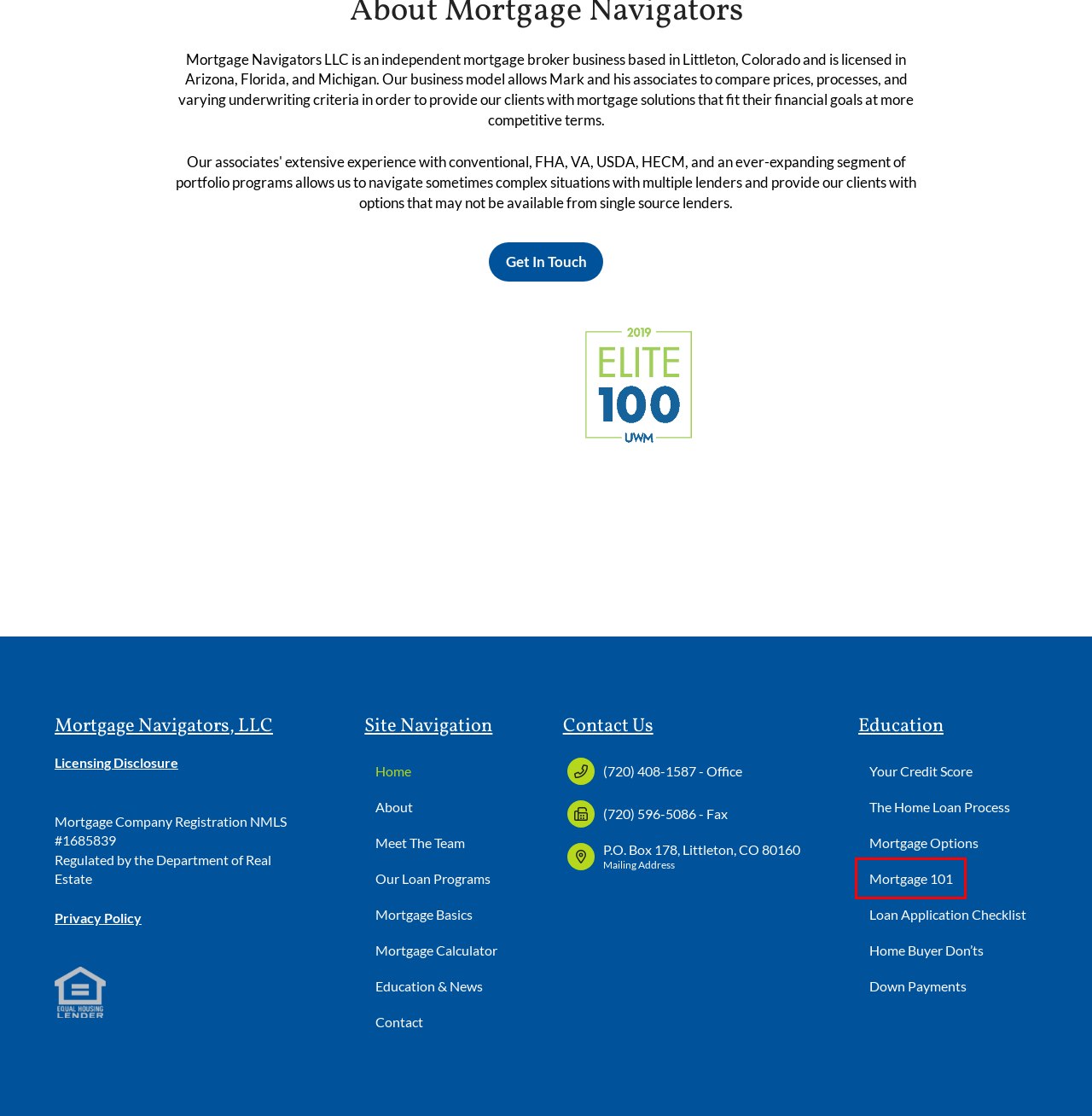Check out the screenshot of a webpage with a red rectangle bounding box. Select the best fitting webpage description that aligns with the new webpage after clicking the element inside the bounding box. Here are the candidates:
A. Down Payments - Mortgage Navigators LLC
B. Loan Application Checklist - Mortgage Navigators LLC
C. Home Buyer Don'ts - Mortgage Navigators LLC
D. Your Credit Score: How Much Does It Matter? - Mortgage Navigators LLC
E. Privacy Policy - Mortgage Navigators LLC
F. VA Home Loans - Mortgage Navigators LLC
G. Results - AIME Group
H. Mortgage 101 - Mortgage Navigators LLC

H